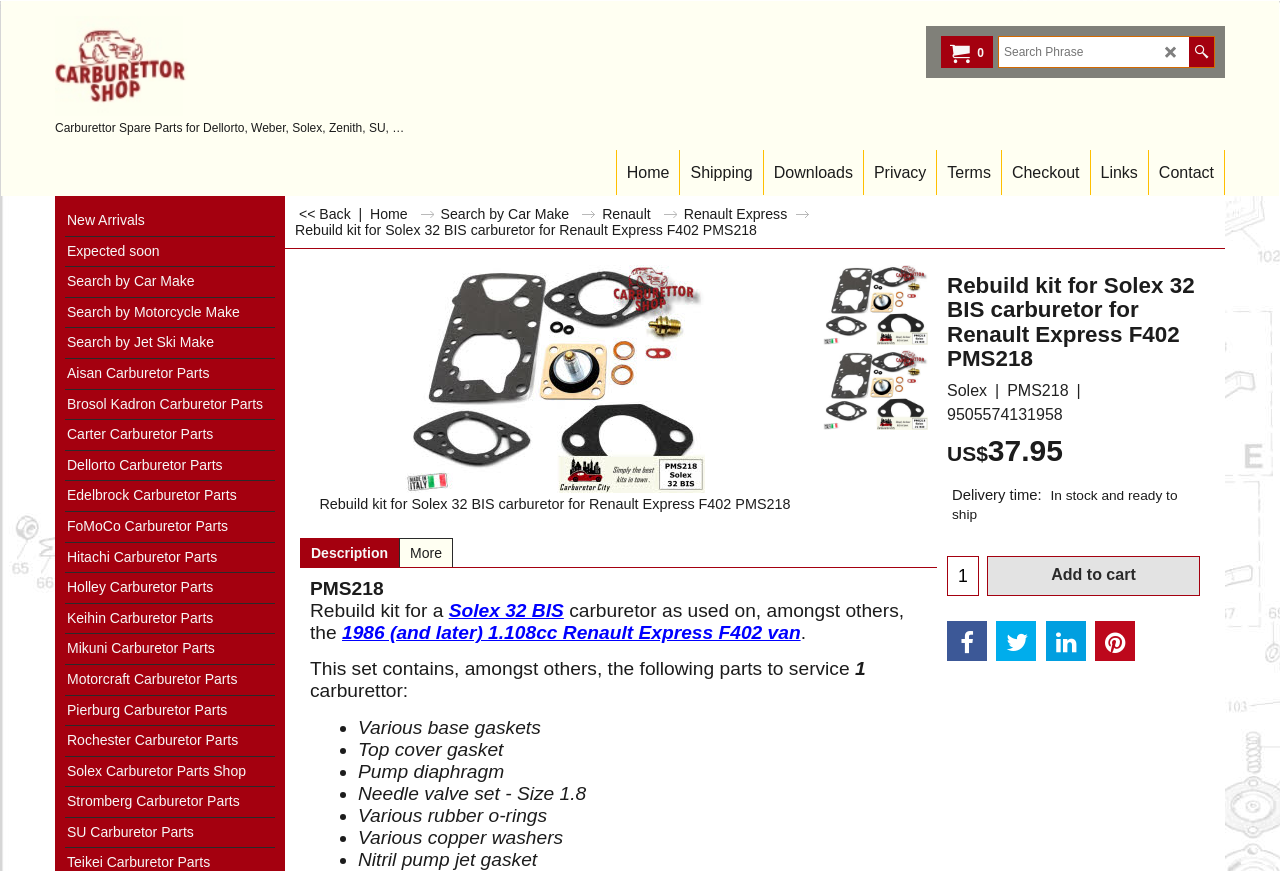Utilize the information from the image to answer the question in detail:
What is the make of the vehicle that uses this carburetor?

The make of the vehicle that uses this carburetor can be determined by looking at the text 'Rebuild kit for Solex 32 BIS carburetor for Renault Express F402 PMS218' which indicates that the carburetor is used in a Renault vehicle.